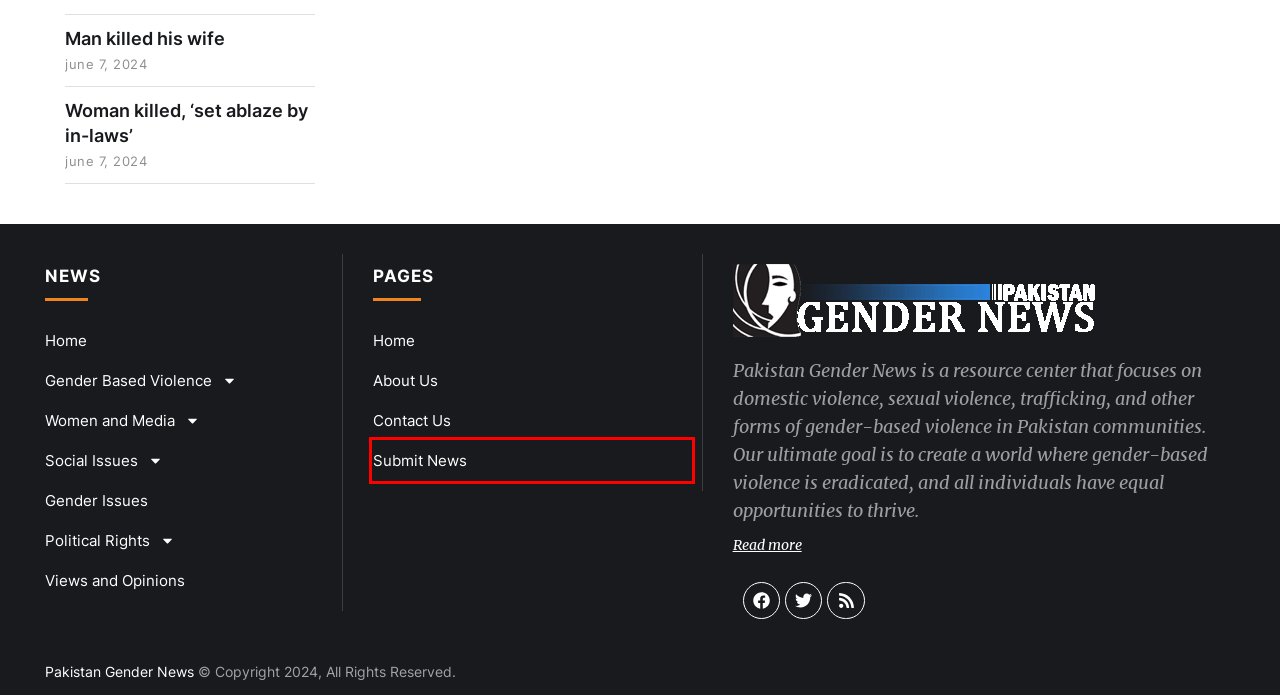You are given a screenshot of a webpage with a red rectangle bounding box around a UI element. Select the webpage description that best matches the new webpage after clicking the element in the bounding box. Here are the candidates:
A. Gender Issues – Pakistan Gender News
B. Gender Based Violence – Pakistan Gender News
C. February 4, 2007 – Pakistan Gender News
D. Woman killed, ‘set ablaze by in-laws’ – Pakistan Gender News
E. Political Rights – Pakistan Gender News
F. Featured – Pakistan Gender News
G. Submit News – Pakistan Gender News
H. About Us – Pakistan Gender News

G